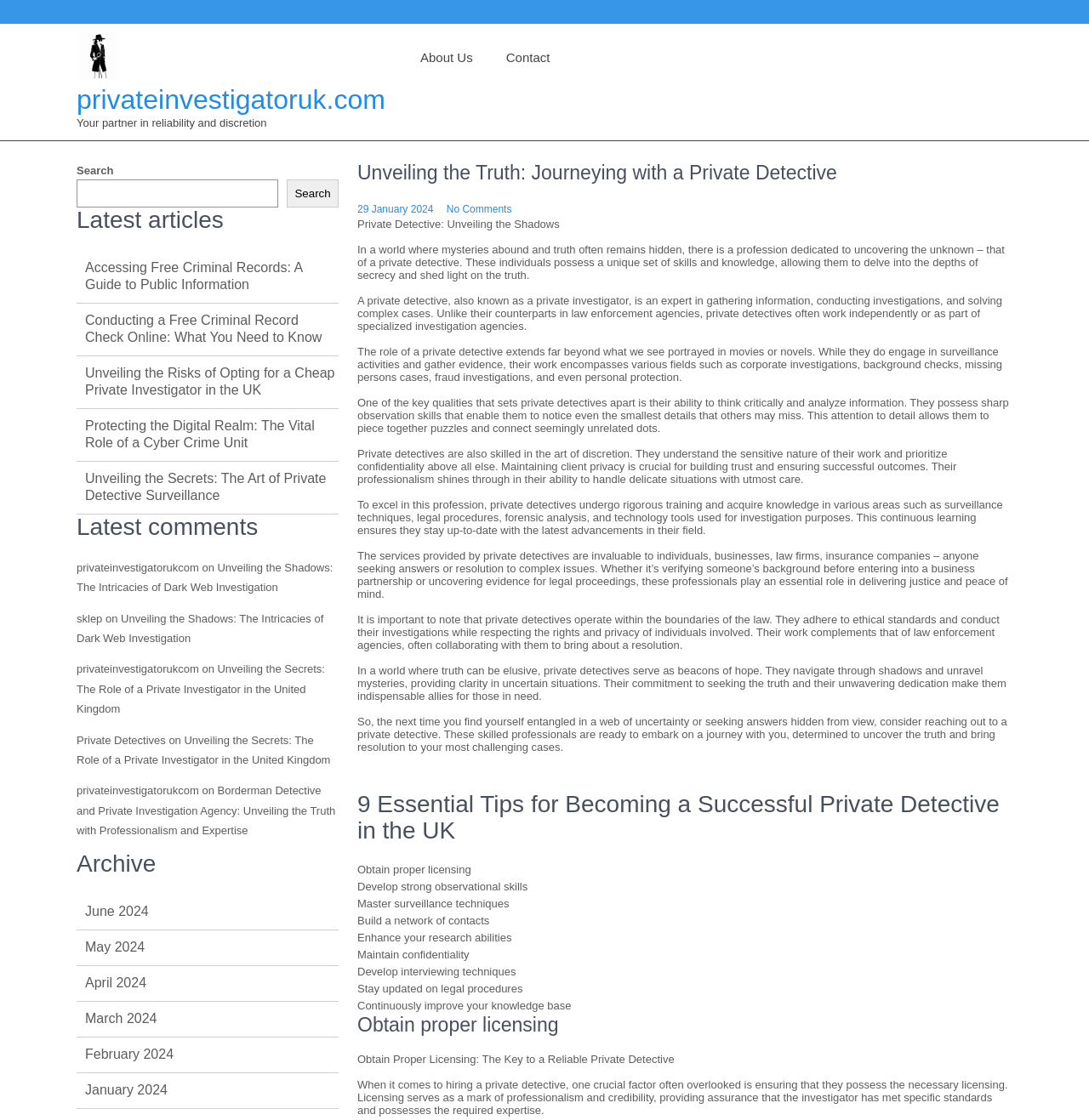Provide a brief response in the form of a single word or phrase:
What is the purpose of a private detective?

Uncovering the unknown